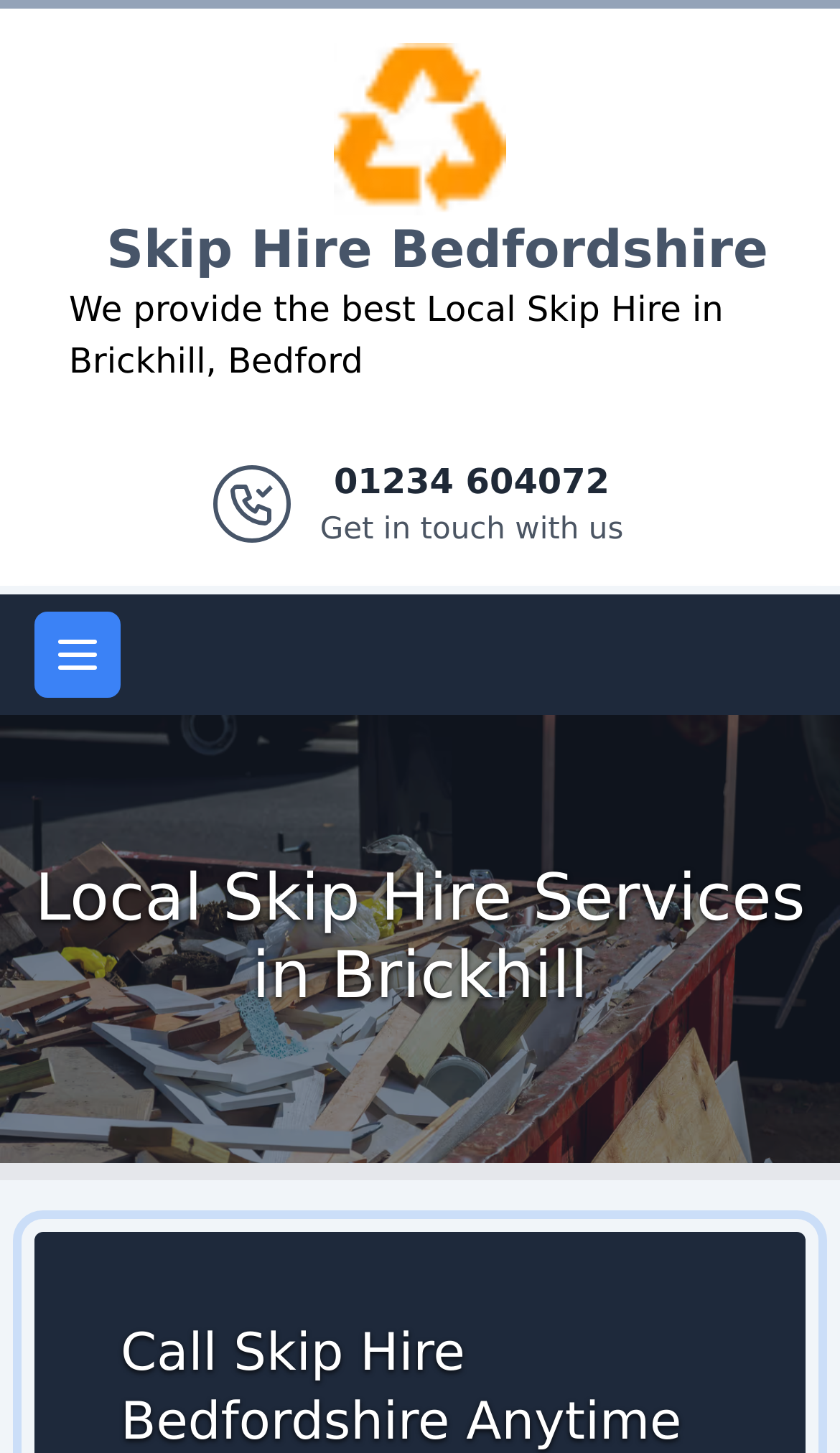Describe the entire webpage, focusing on both content and design.

The webpage is about Local Skip Hire services in Brickhill, Bedford, provided by Skip Hire Bedfordshire. At the top, there is a banner that spans the entire width of the page, containing the company's logo, a link to the company's website, and a brief description of their services. The logo is positioned near the center of the banner, with the company name written in text next to it. Below the logo, there is a phone number, 01234 604072, with a call-to-action to get in touch with the company.

Below the banner, there is a heading that reads "Local Skip Hire Services in Brickhill", which is centered on the page. This heading is accompanied by a large image that takes up most of the page's width, likely showcasing the company's skip hire services.

On the top-right corner of the page, there is a button to open the main menu, which is currently not expanded. There is also a small, unidentified image near the top-center of the page.

The overall layout of the page is simple and easy to navigate, with clear headings and concise text that effectively communicates the company's services and contact information.